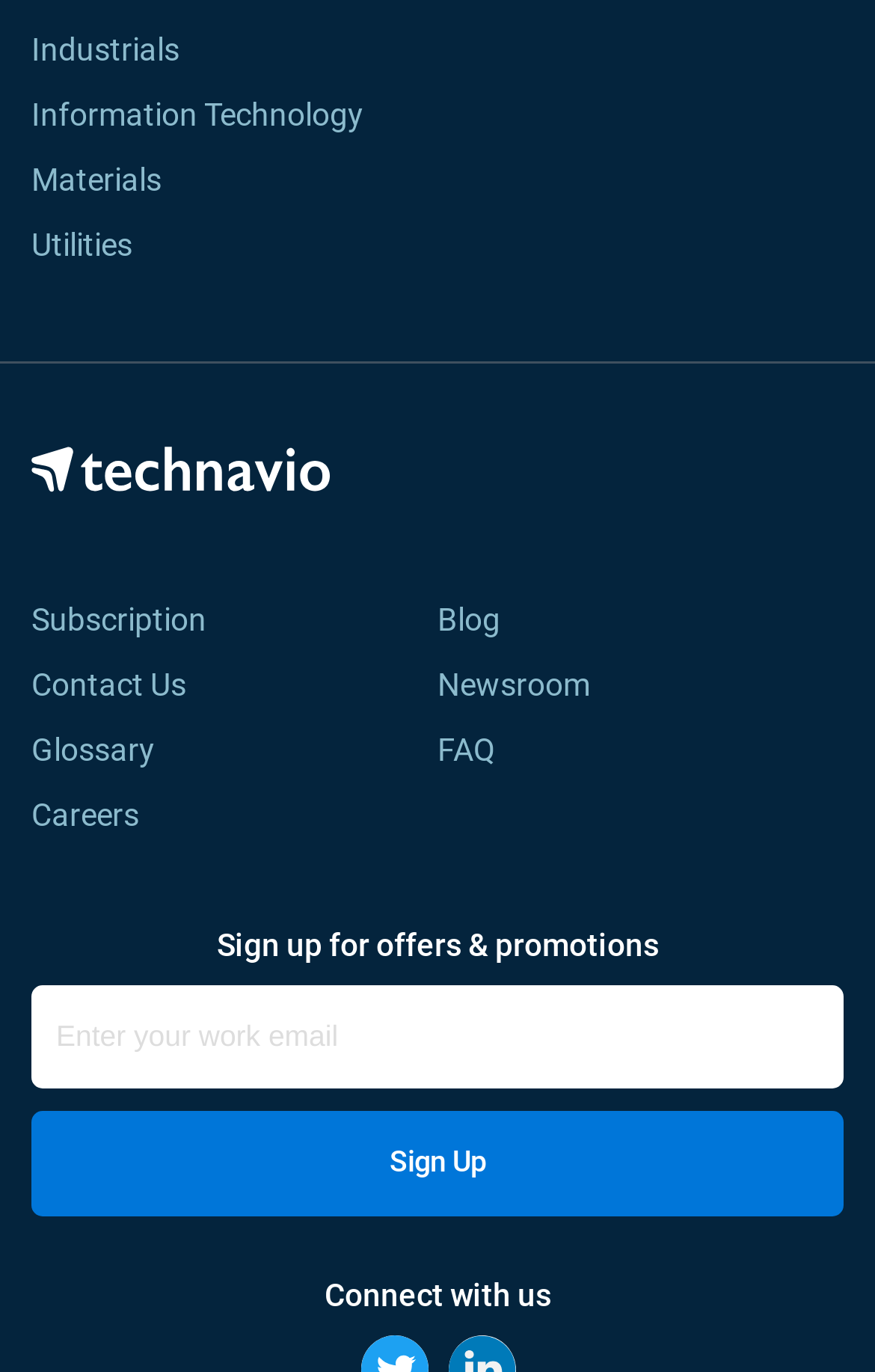Pinpoint the bounding box coordinates of the area that must be clicked to complete this instruction: "Click on Industrials".

[0.036, 0.023, 0.205, 0.049]